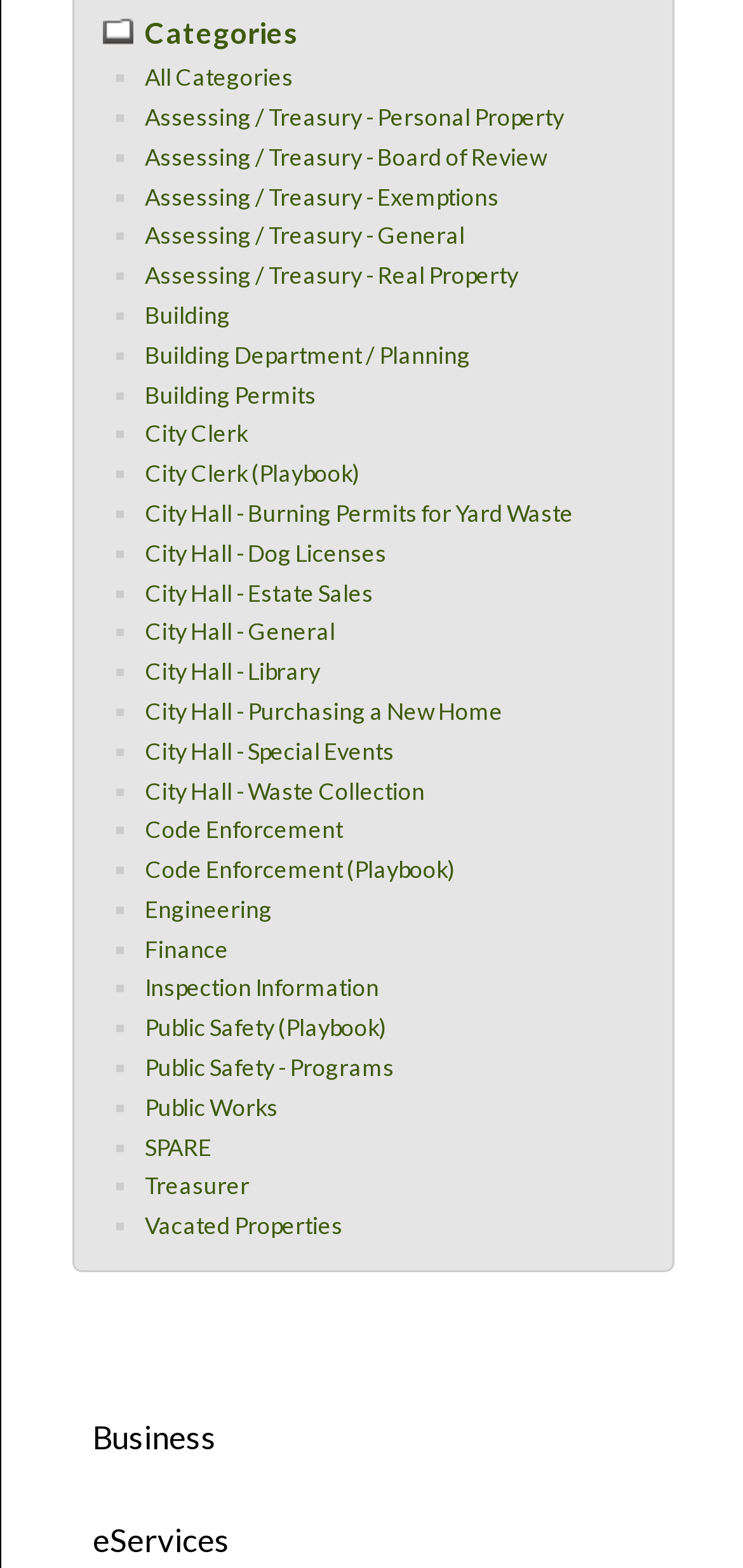Given the description "City Clerk (Playbook)", provide the bounding box coordinates of the corresponding UI element.

[0.195, 0.293, 0.485, 0.311]